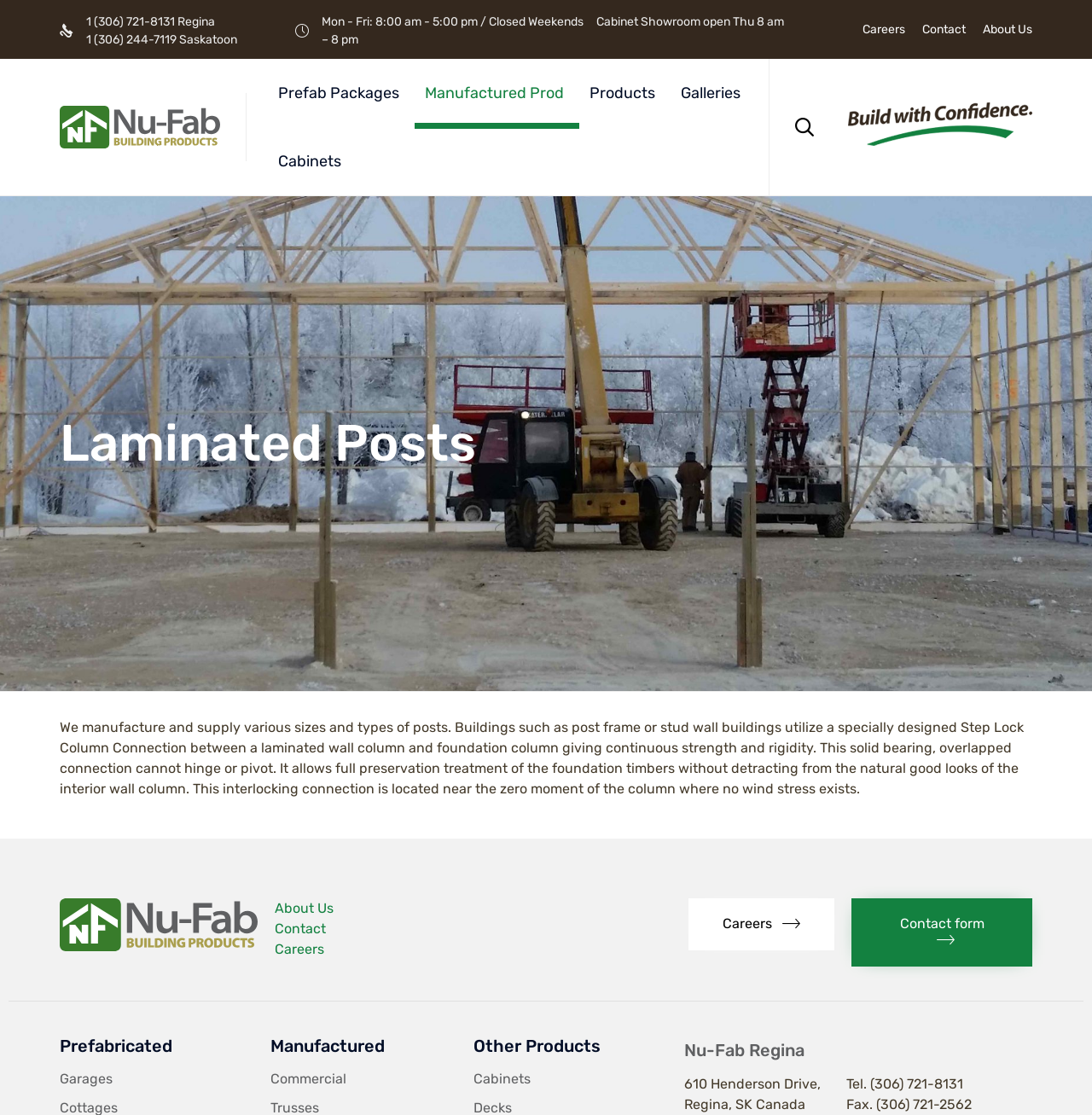What is the name of the company logo?
Use the information from the image to give a detailed answer to the question.

I found the company logo at the bottom of the webpage, and it is labeled as NuFab_Logo_2014_4b.